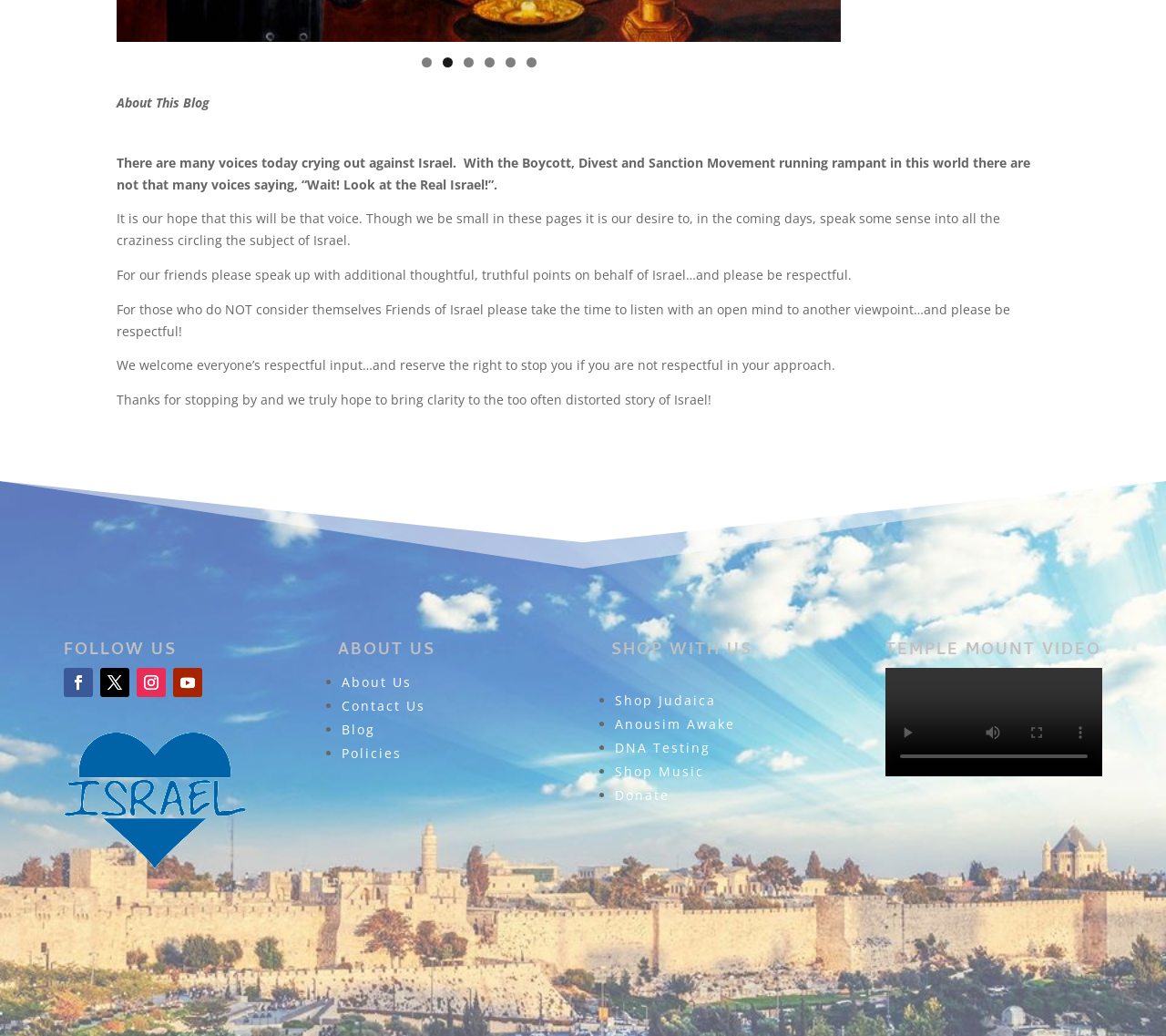Provide the bounding box coordinates for the specified HTML element described in this description: "DNA Testing". The coordinates should be four float numbers ranging from 0 to 1, in the format [left, top, right, bottom].

[0.528, 0.714, 0.61, 0.73]